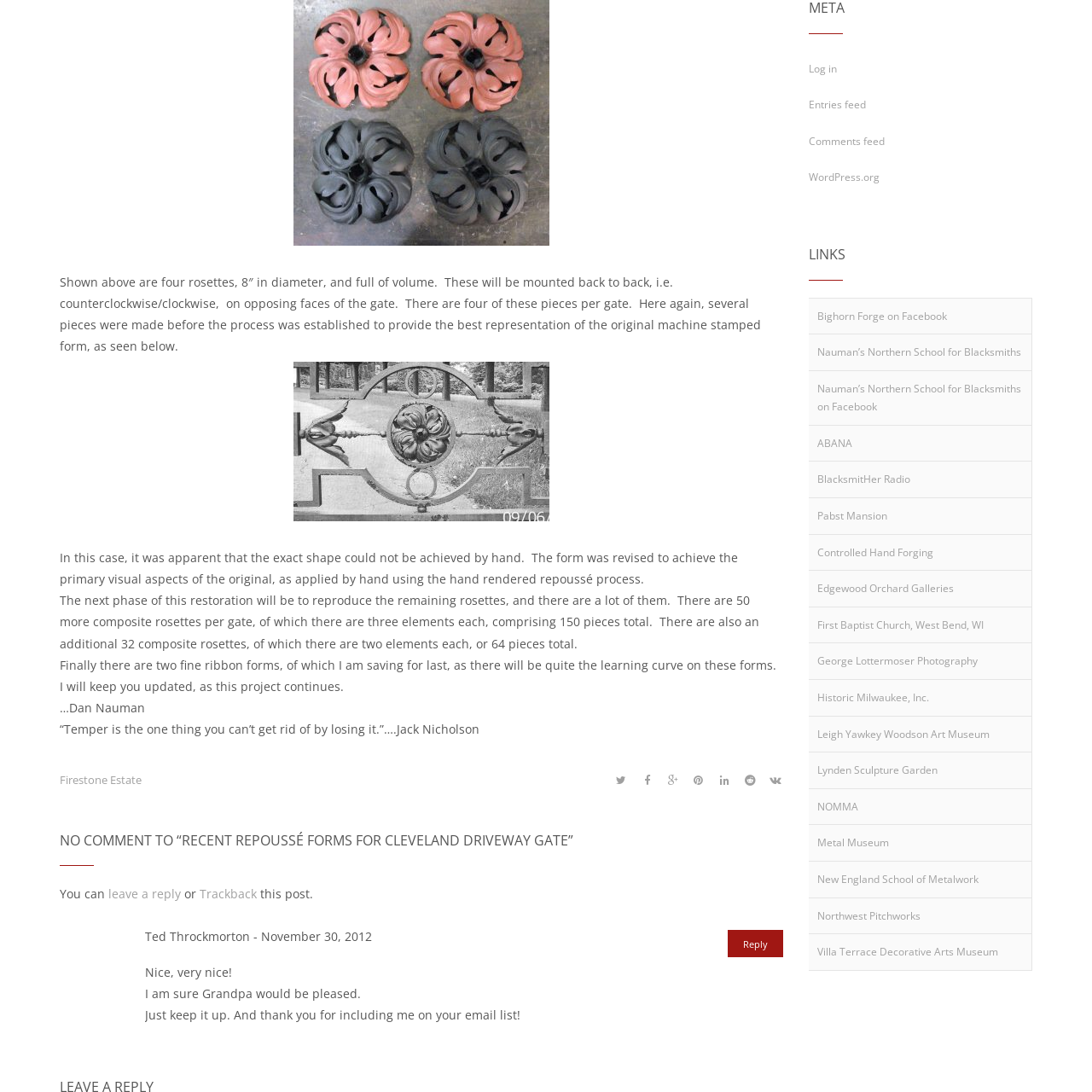What is the quote mentioned in the blog post?
Based on the screenshot, respond with a single word or phrase.

Temper is the one thing you can’t get rid of by losing it.